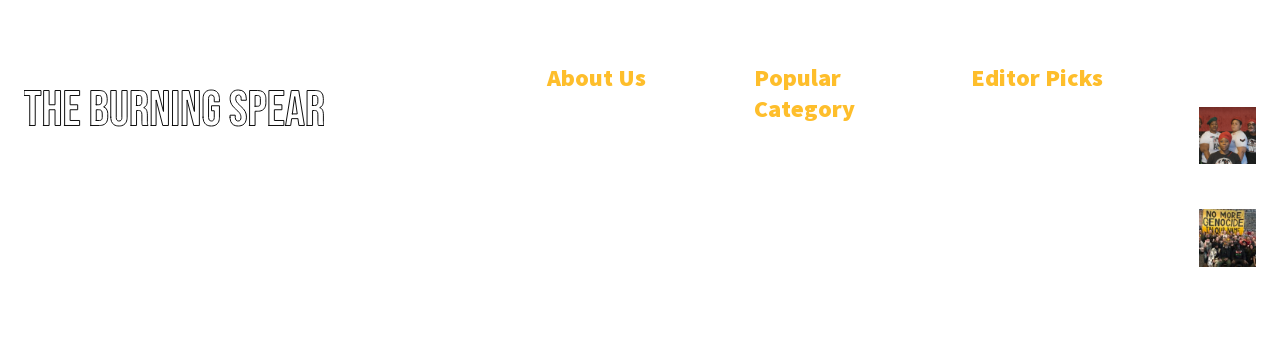Please find the bounding box coordinates of the element's region to be clicked to carry out this instruction: "Click the 'SUBMIT NEWS' link".

[0.427, 0.691, 0.573, 0.758]